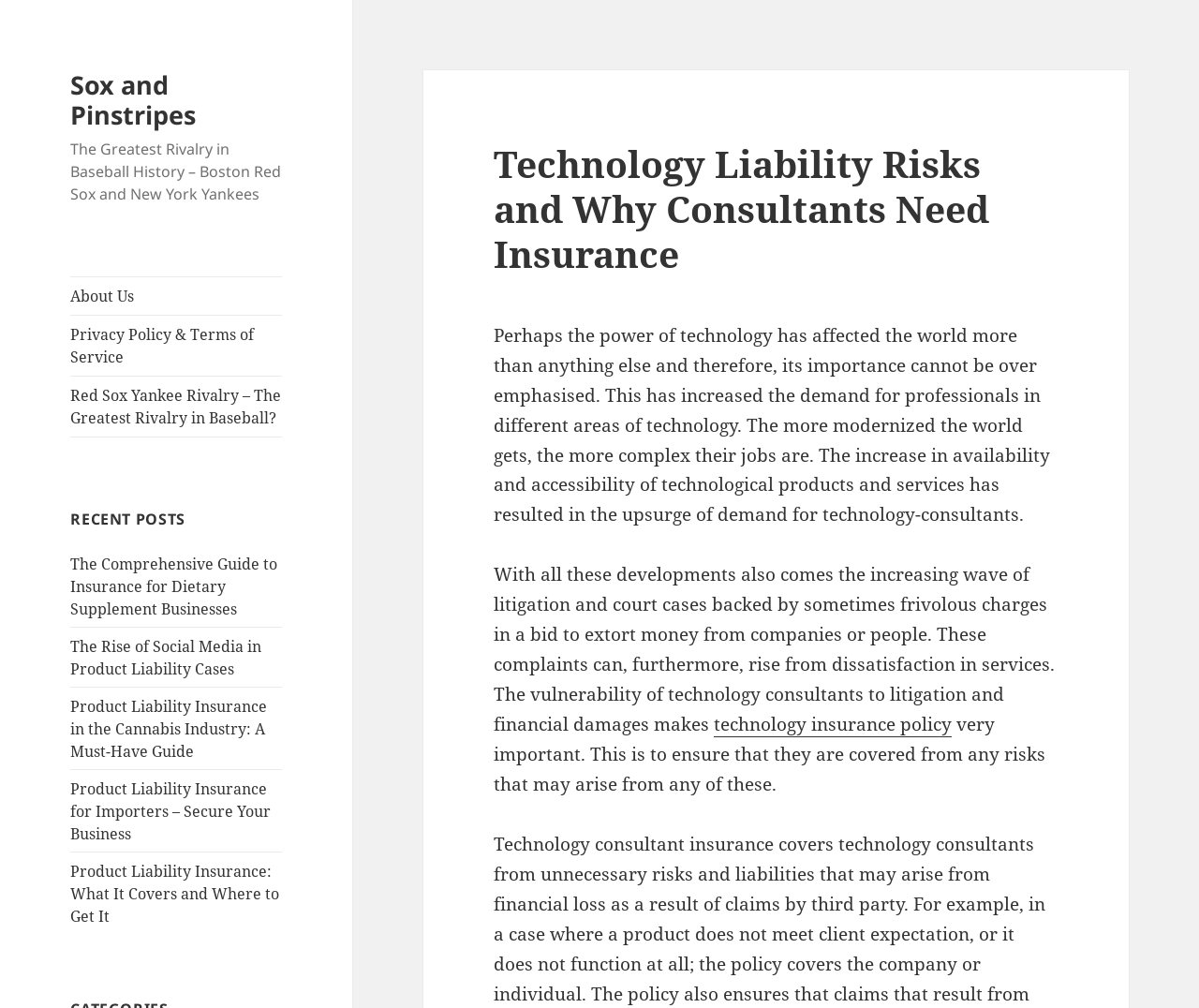Highlight the bounding box coordinates of the element that should be clicked to carry out the following instruction: "Click on the 'The Comprehensive Guide to Insurance for Dietary Supplement Businesses' link". The coordinates must be given as four float numbers ranging from 0 to 1, i.e., [left, top, right, bottom].

[0.059, 0.549, 0.231, 0.614]